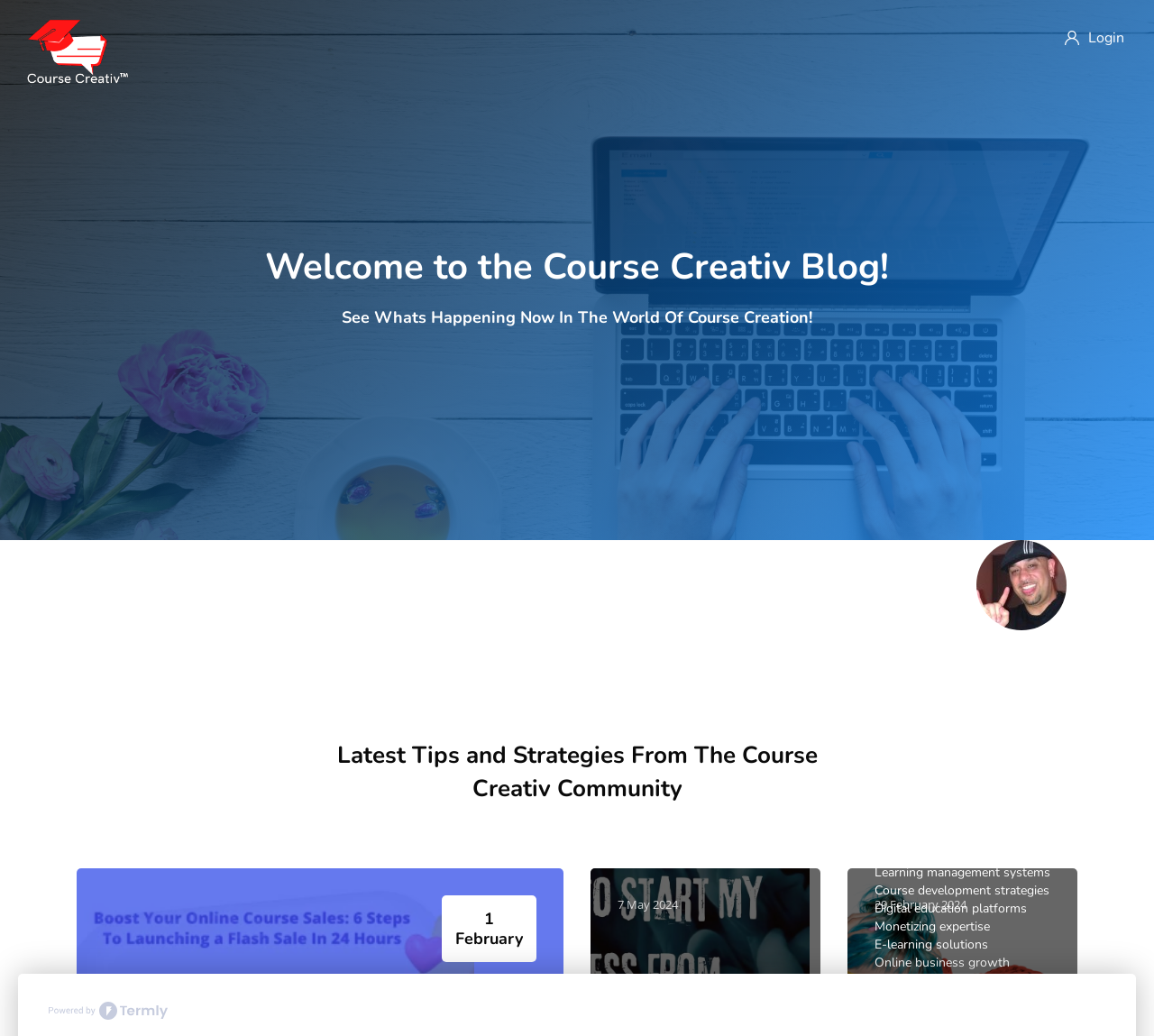What is the theme of the blog?
Refer to the image and provide a concise answer in one word or phrase.

Course creation and education